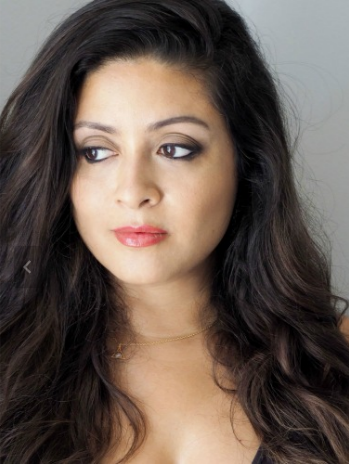What is the color of the woman's lip shade?
Answer the question with a single word or phrase, referring to the image.

soft coral